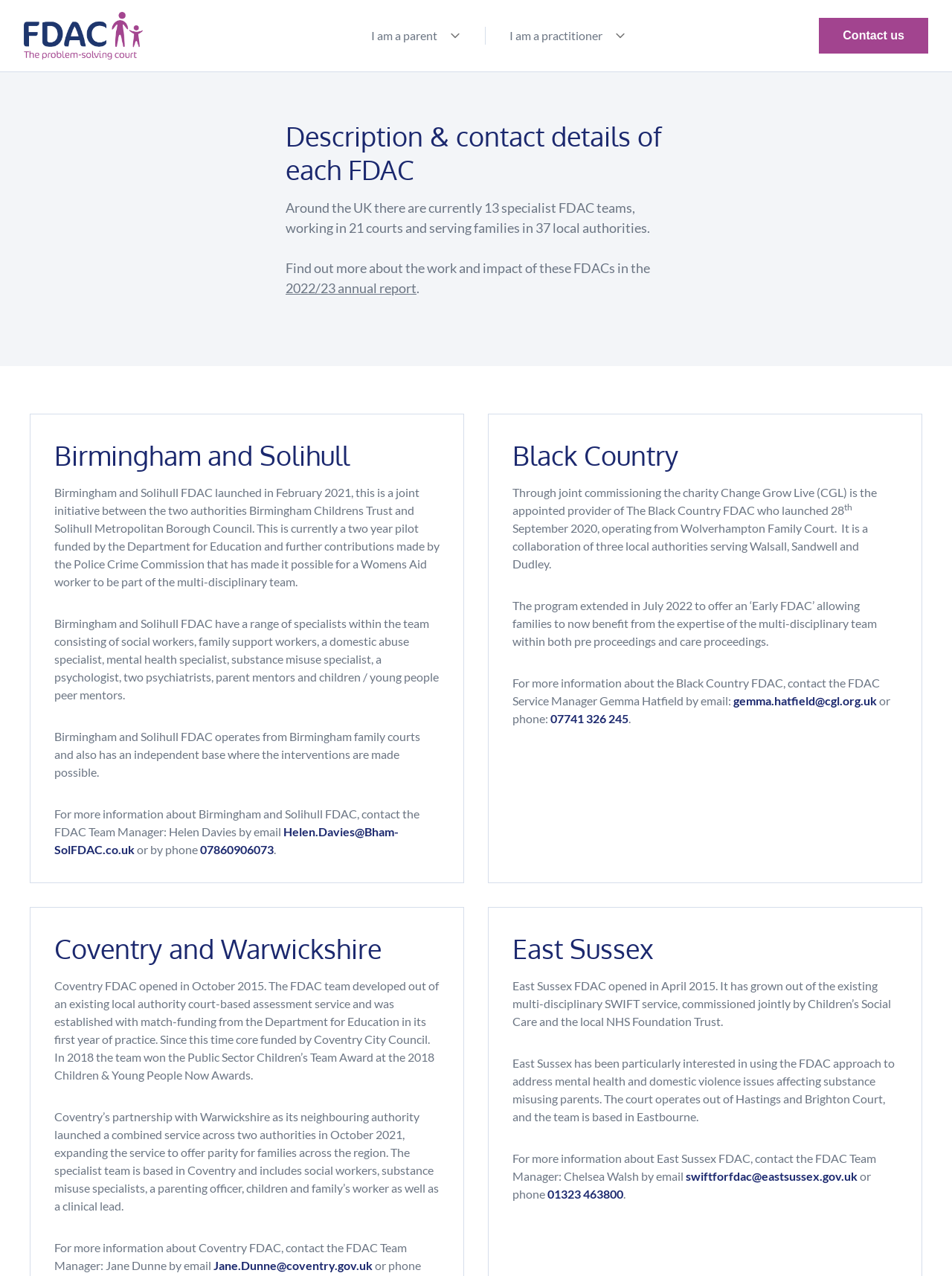What is the email address of Jane Dunne, the FDAC Team Manager in Coventry?
Your answer should be a single word or phrase derived from the screenshot.

Jane.Dunne@coventry.gov.uk